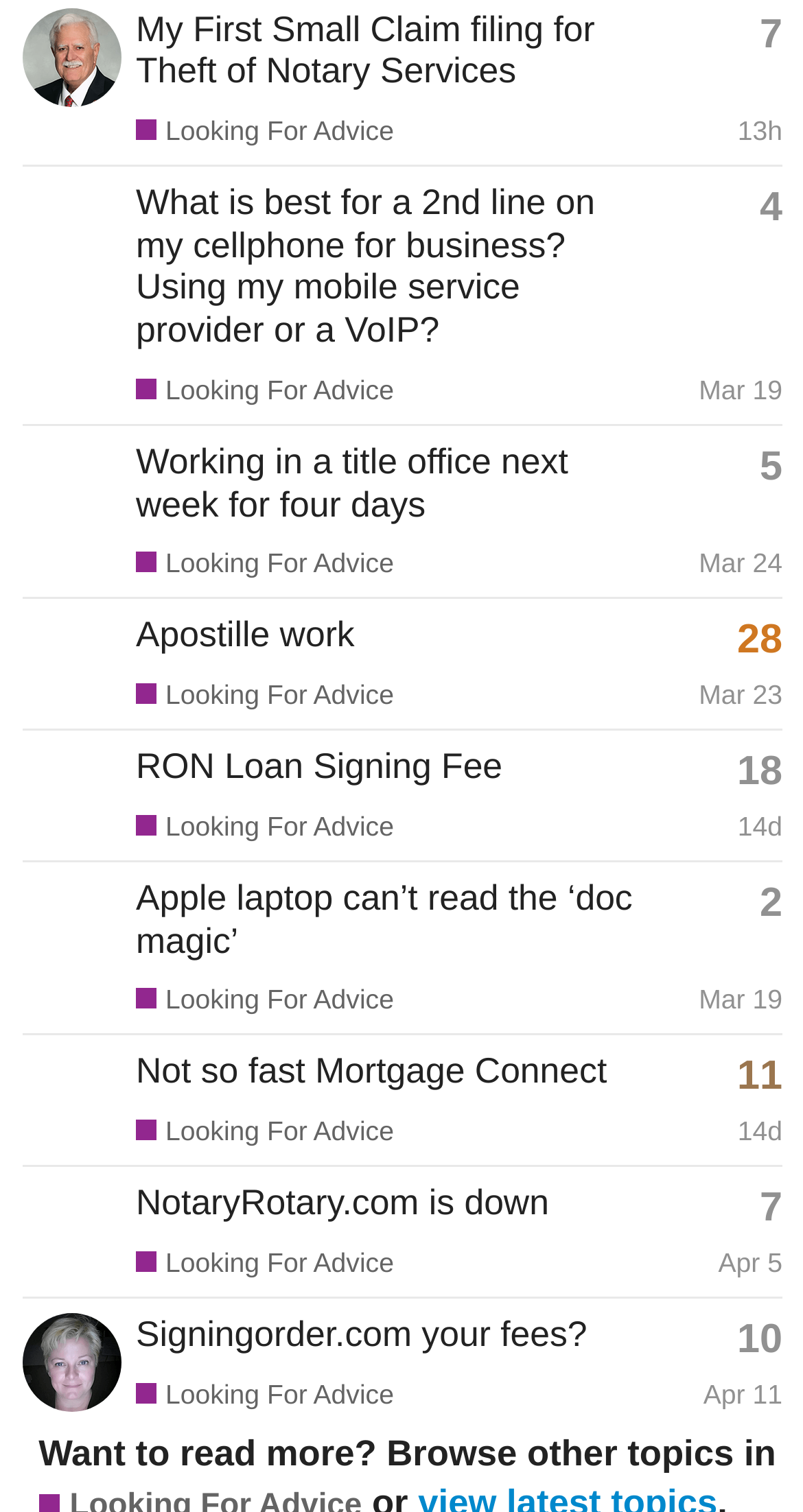How many replies does the topic 'Apostille work' have?
Provide an in-depth and detailed explanation in response to the question.

I looked at the gridcell element containing the topic 'Apostille work' and found the generic element with the text 'This topic has 28 replies with a very high like to post ratio', which indicates that the topic has 28 replies.